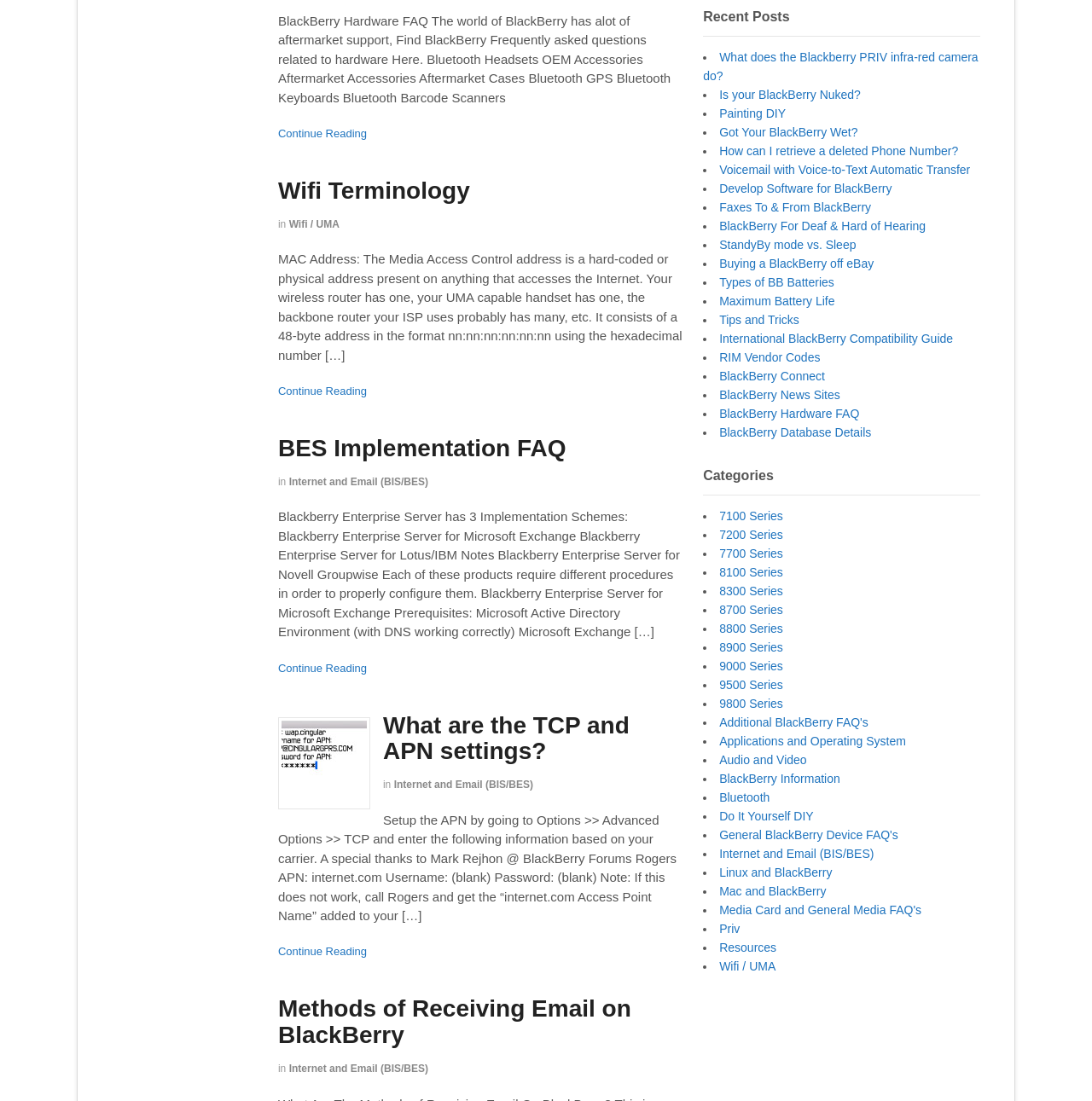From the webpage screenshot, predict the bounding box of the UI element that matches this description: "Mac and BlackBerry".

[0.659, 0.803, 0.757, 0.816]